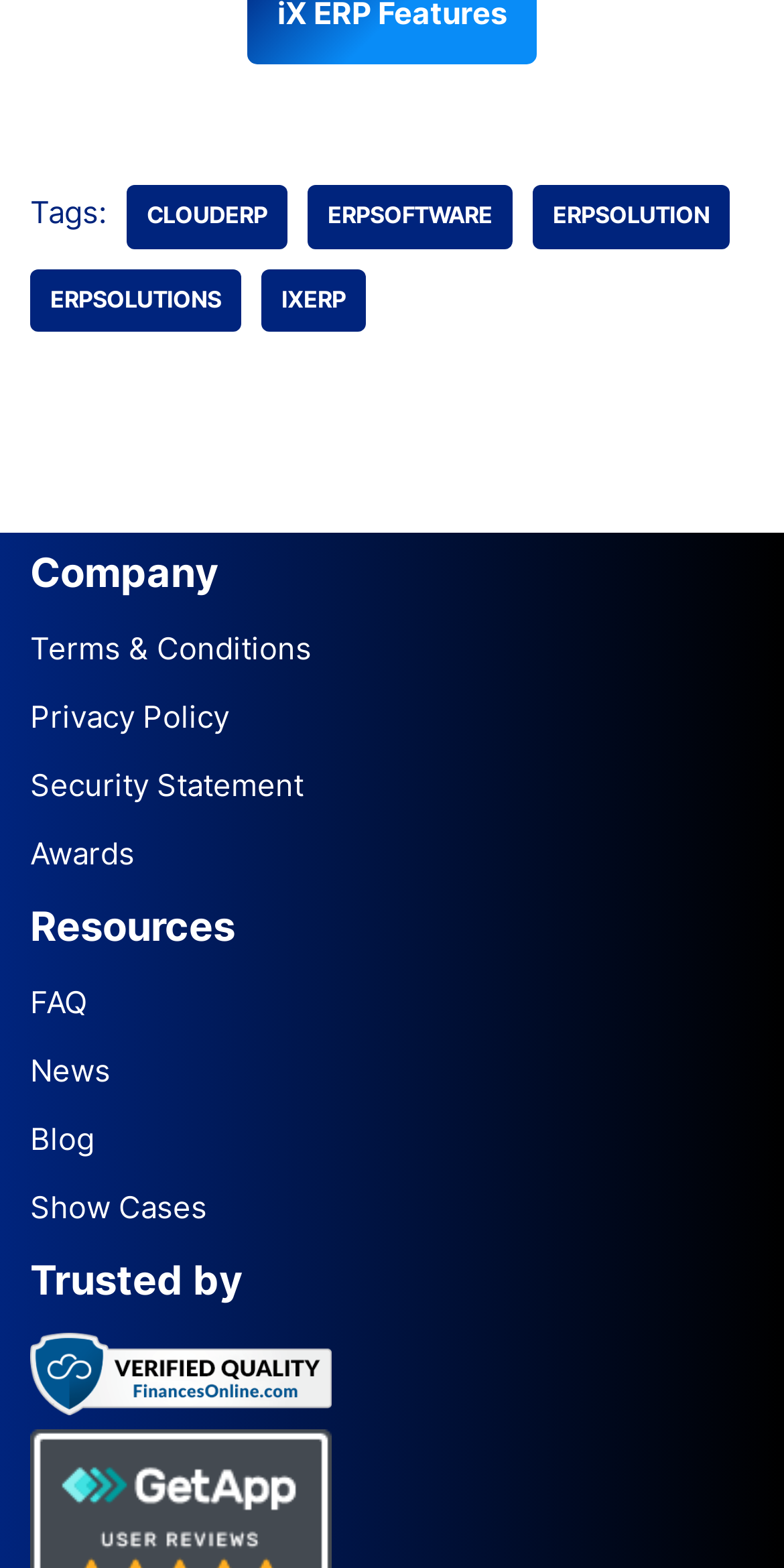Please provide a detailed answer to the question below by examining the image:
What is the first tag listed?

The first tag listed is 'CLOUDERP' because it is the first link element after the 'Tags:' static text element, which suggests that it is the first tag in the list.